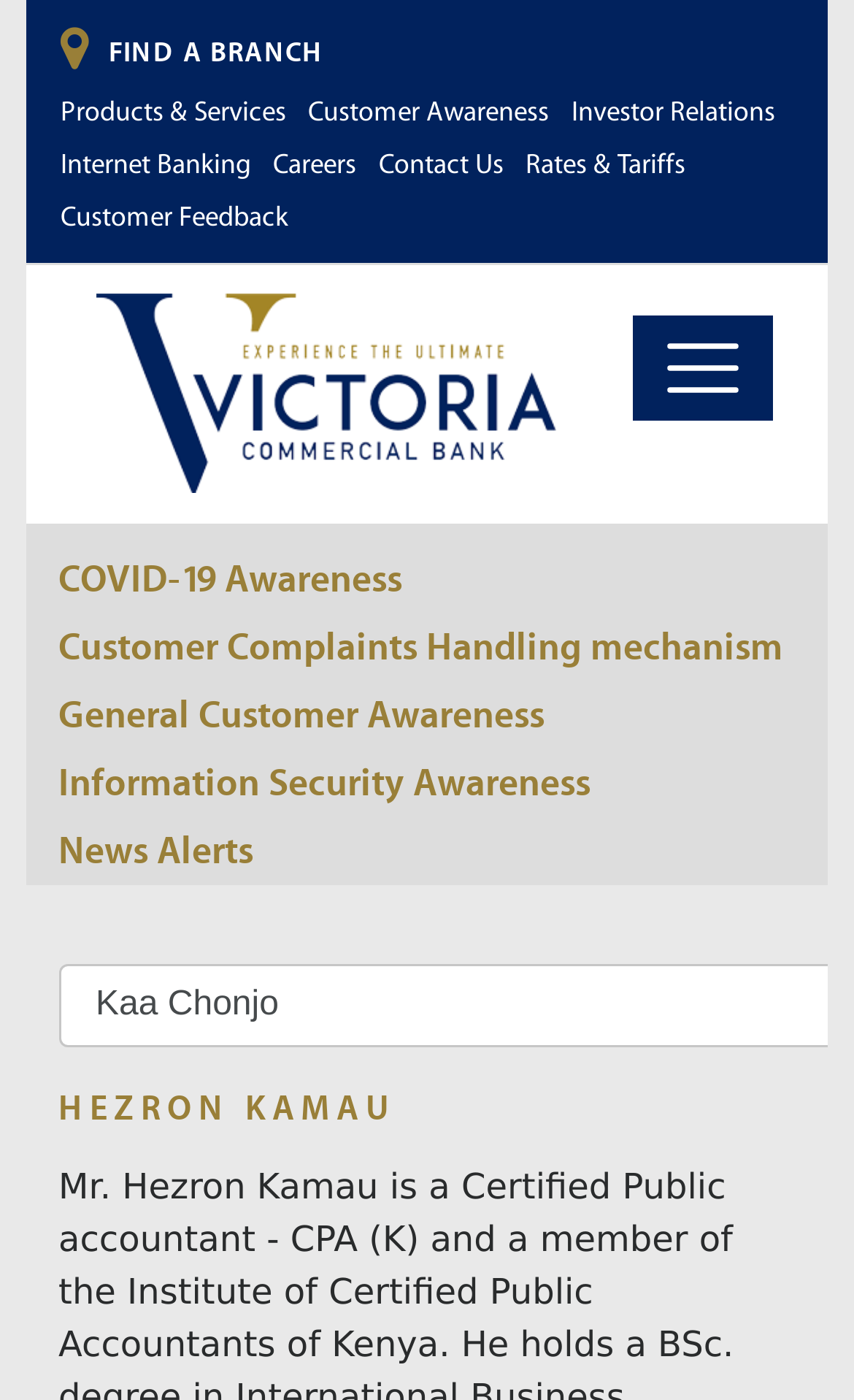Describe in detail what you see on the webpage.

The webpage is about Hezron Kamau, a Certified Public Accountant (CPA) and a member of the Institute of Certified Public Accountants of Kenya, who holds a BSc. degree in International Business.

At the top left of the page, there are several links, including "FIND A BRANCH", "Products & Services", "Customer Awareness", "Investor Relations", and "Internet Banking", which are aligned horizontally. Below these links, there are more links, including "Careers", "Contact Us", "Rates & Tariffs", and "Customer Feedback", also aligned horizontally.

To the right of these links, there is a button labeled "Toggle navigation" that controls an off-canvas navigation menu. Next to the button, there is a link to "Victoria Commercial Bank" with an associated image of the bank's logo.

Further down the page, there are several links related to COVID-19 awareness, customer complaints, general customer awareness, information security awareness, and news alerts. These links are aligned vertically and take up most of the page's width.

At the bottom of the page, there are two headings. The first heading is empty, and the second heading reads "HEZRON KAMAU", which is likely the title of the page or a section about Hezron Kamau.